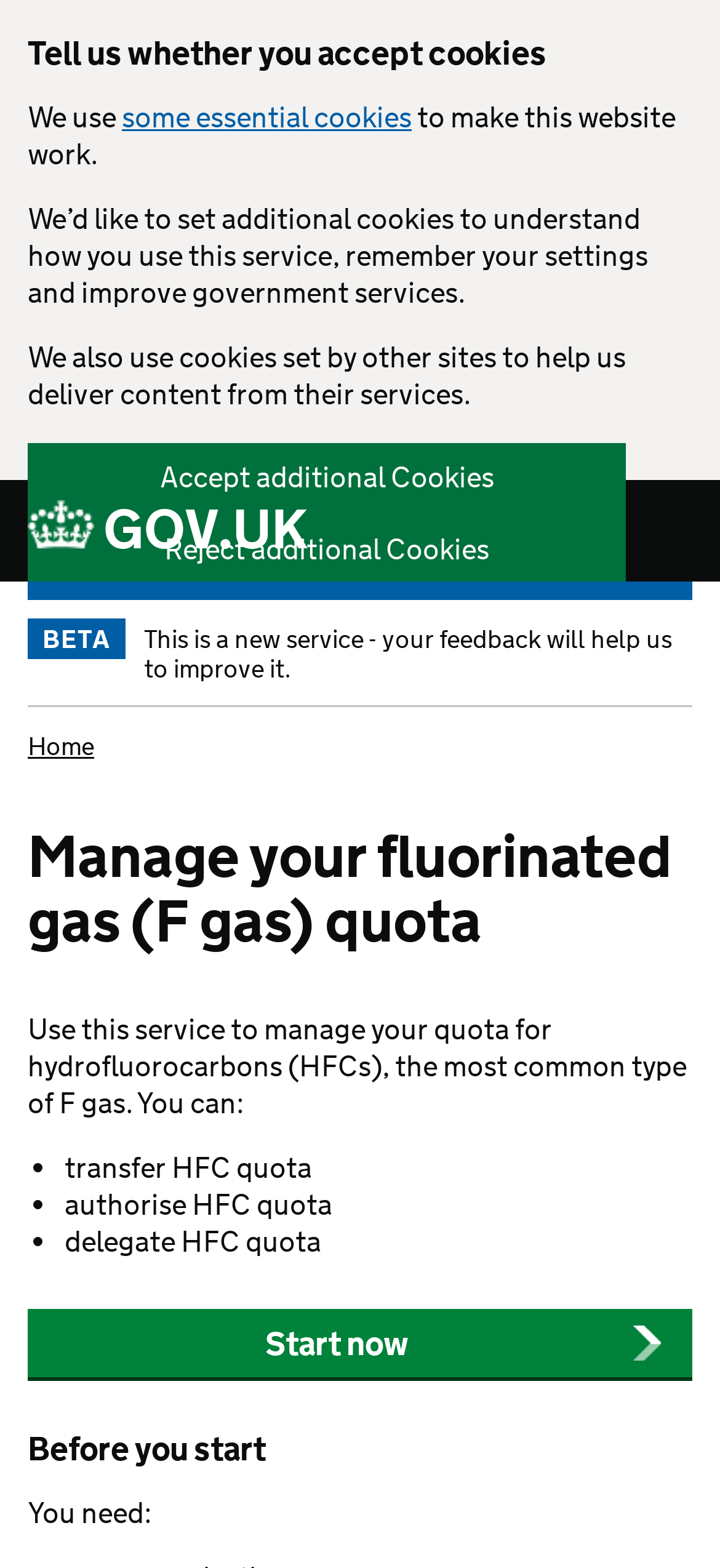Answer this question using a single word or a brief phrase:
What can you do with this service?

Manage F gas quota